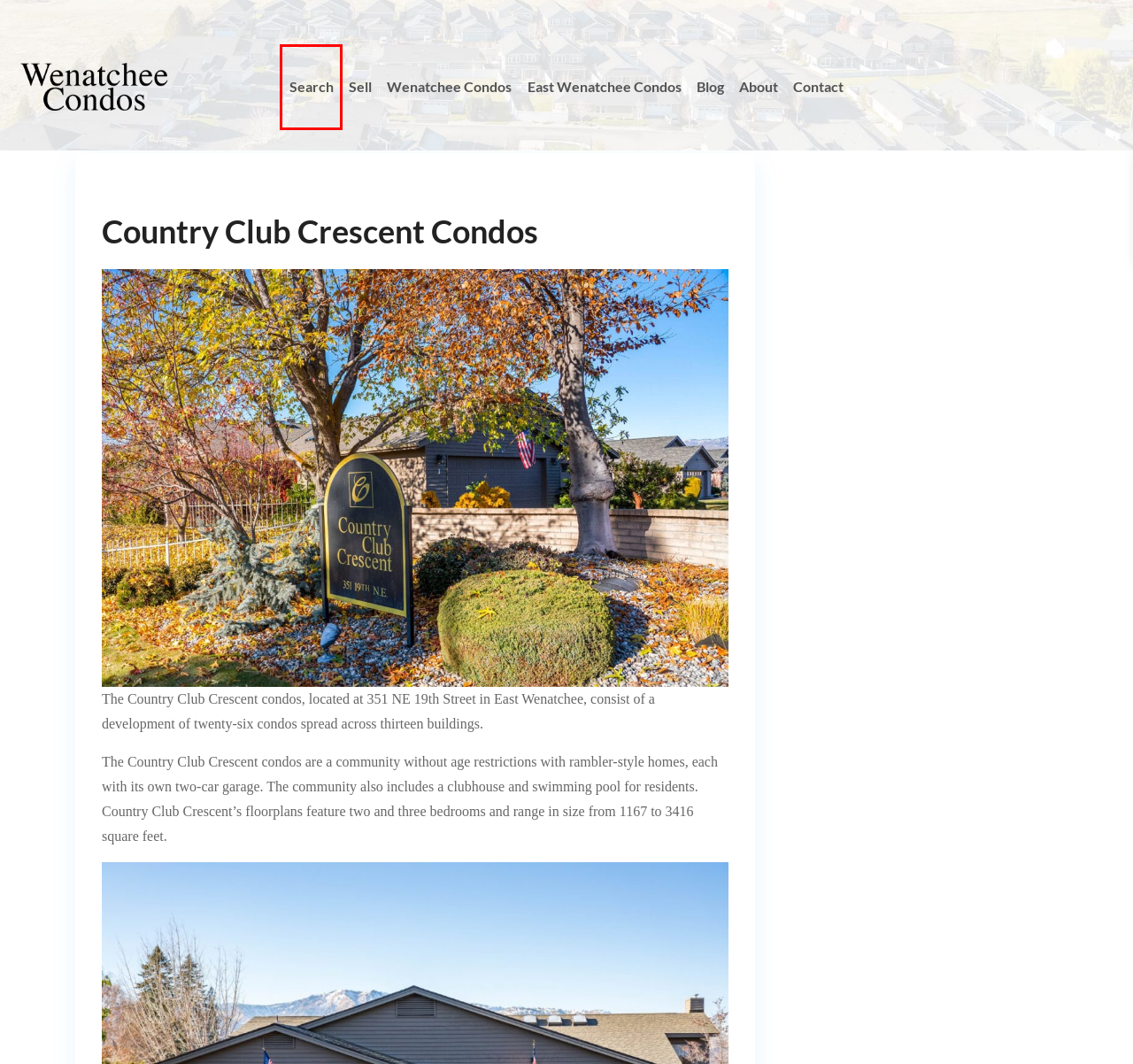A screenshot of a webpage is given, marked with a red bounding box around a UI element. Please select the most appropriate webpage description that fits the new page after clicking the highlighted element. Here are the candidates:
A. Wenatchee Condos - Wenatchee Condos
B. Contact - Wenatchee Condos
C. About Wenatchee Condos - Wenatchee Condos
D. Sell Your Wenatchee Condo - Wenatchee Condos
E. East Wenatchee Condos - Wenatchee Condos
F. Blog - Wenatchee Condos
G. Find a Condo in Wenatchee - Wenatchee Condos
H. Stoneridge Condos - Wenatchee Condos

G